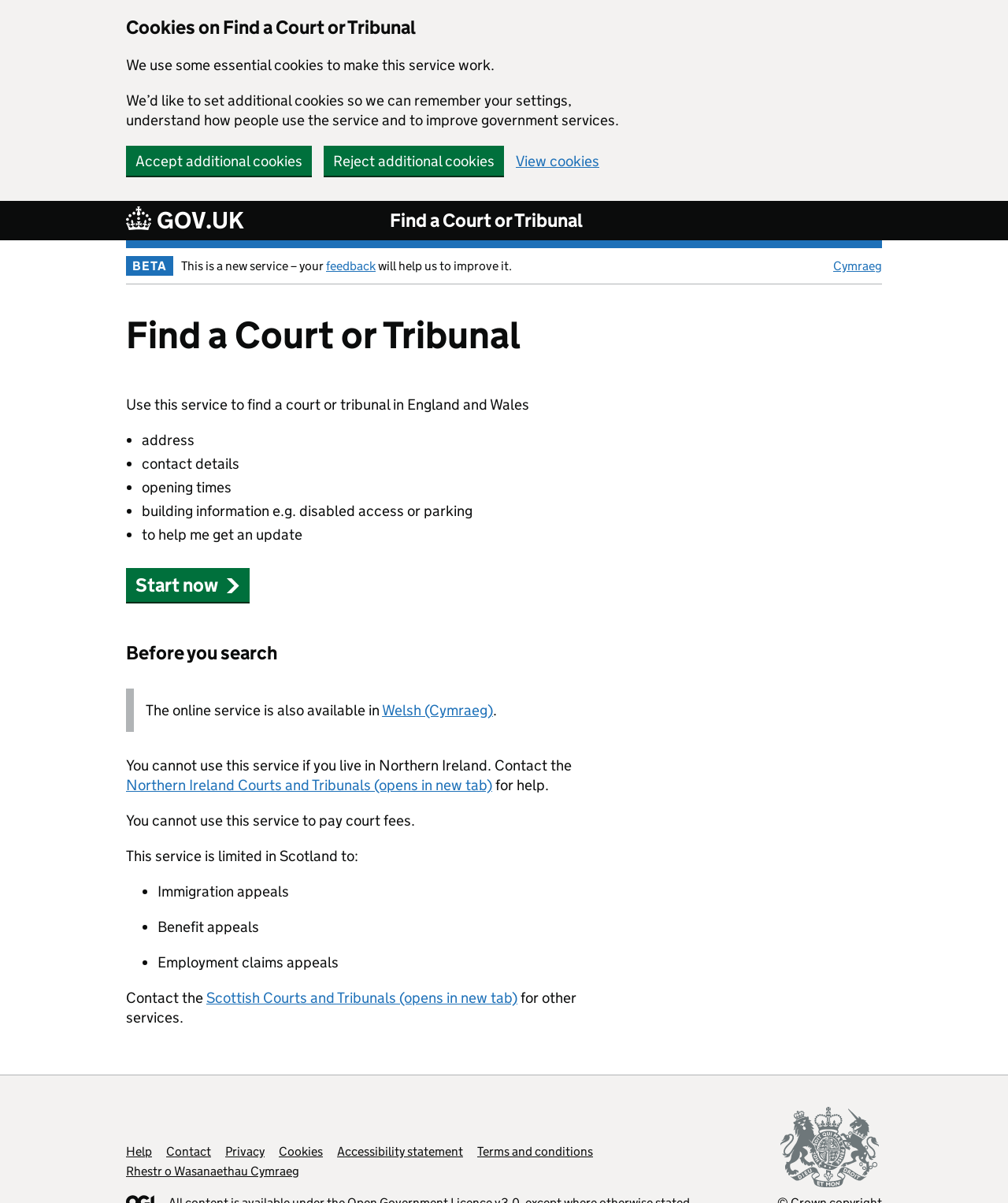Please provide the bounding box coordinates for the UI element as described: "name="subscribe" value="Subscribe"". The coordinates must be four floats between 0 and 1, represented as [left, top, right, bottom].

None